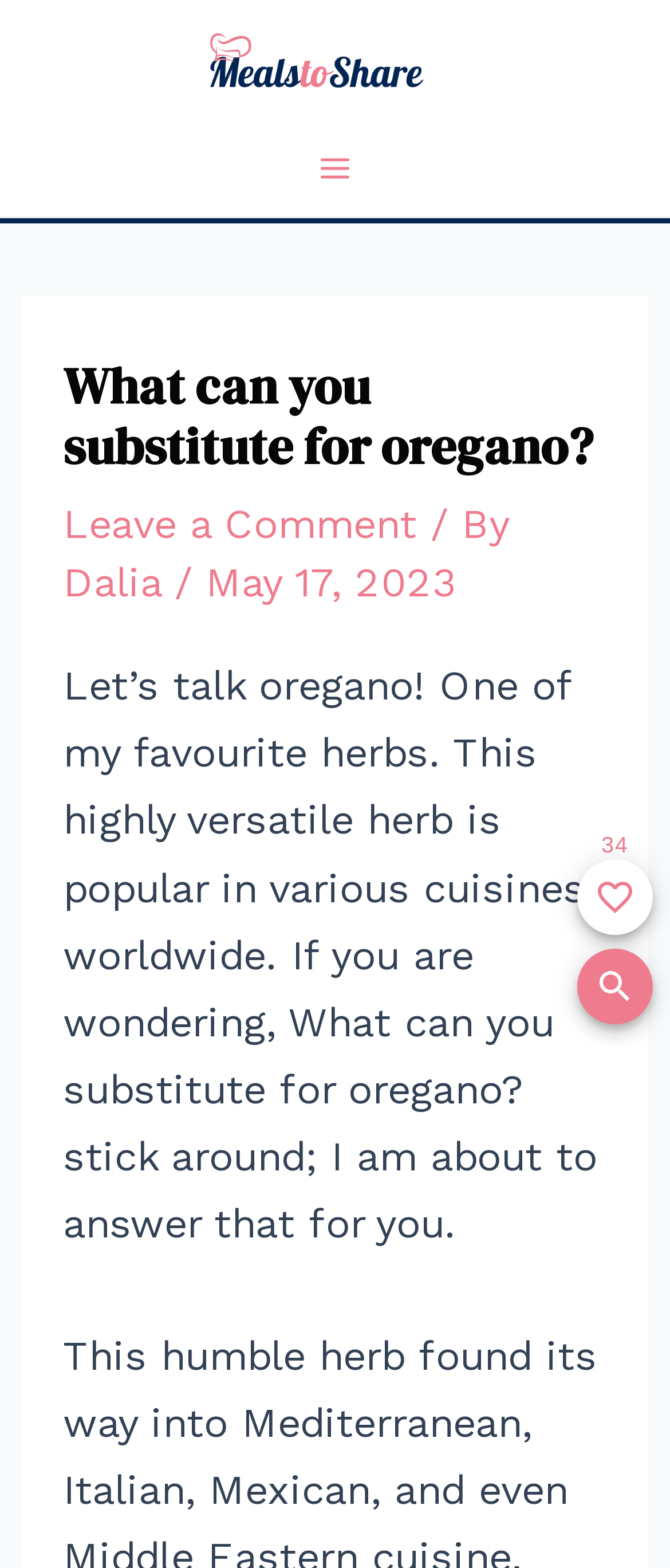Detail the various sections and features of the webpage.

The webpage is about finding substitutes for oregano in recipes. At the top left, there is a logo of "Meals to Share" with a link to the main menu. Below the logo, there is a header section with a heading that reads "What can you substitute for oregano?" followed by a link to leave a comment, the author's name "Dalia", and the date "May 17, 2023". 

The main content of the webpage is a paragraph of text that discusses the versatility of oregano and the purpose of the article. 

On the right side of the page, there is a section that displays the number of times the page has been favorited, with a button to add or remove the page from favorites. There are also buttons to sign in and manage favorite pages.

At the bottom right, there is a search panel with a button to open or close it, and a text box to enter search queries. Below the search panel, there is a powered-by message with a logo of "Slickstream".